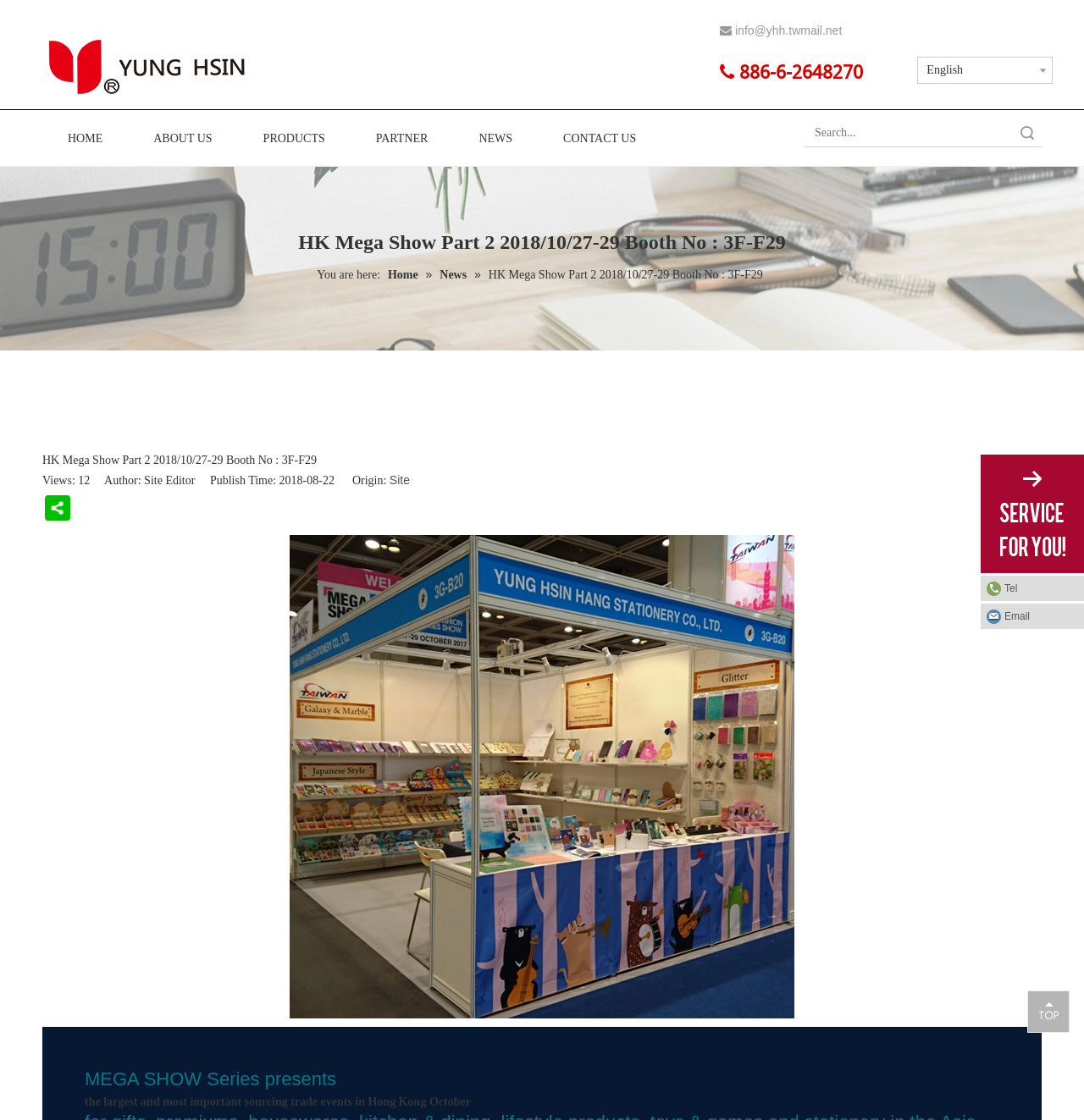Articulate a detailed summary of the webpage's content and design.

The webpage appears to be a news article or event page for the HK Mega Show Part 2 2018, which took place from October 27-29, 2018, at Booth No. 3F-F29. 

At the top left corner, there is a logo and a link to "Yung Hsin Hang Stationery Co., Ltd." with an accompanying image. To the right of the logo, there is a series of contact information, including an email address and a phone number. 

Below the contact information, there is a navigation menu with links to "HOME", "ABOUT US", "PRODUCTS", "PARTNER", "NEWS", and "CONTACT US". 

On the right side of the navigation menu, there is a search bar with a "Search" button. 

The main content of the page is divided into two sections. The top section has a heading that reads "HK Mega Show Part 2 2018/10/27-29 Booth No : 3F-F29" and displays the same text again below it. 

Below the heading, there is a breadcrumb navigation that shows the current page's location, with links to "Home" and "News". 

The main content of the page is an article about the HK Mega Show Part 2 2018, which includes an image related to the event. The article has a "Views" counter that shows 12 views, and it also displays the author, publish time, and origin of the article. 

At the bottom right corner of the page, there are links to "Tel" and "Email" for contact purposes. Finally, there is a "top" link at the very bottom right corner of the page, which likely takes the user back to the top of the page.